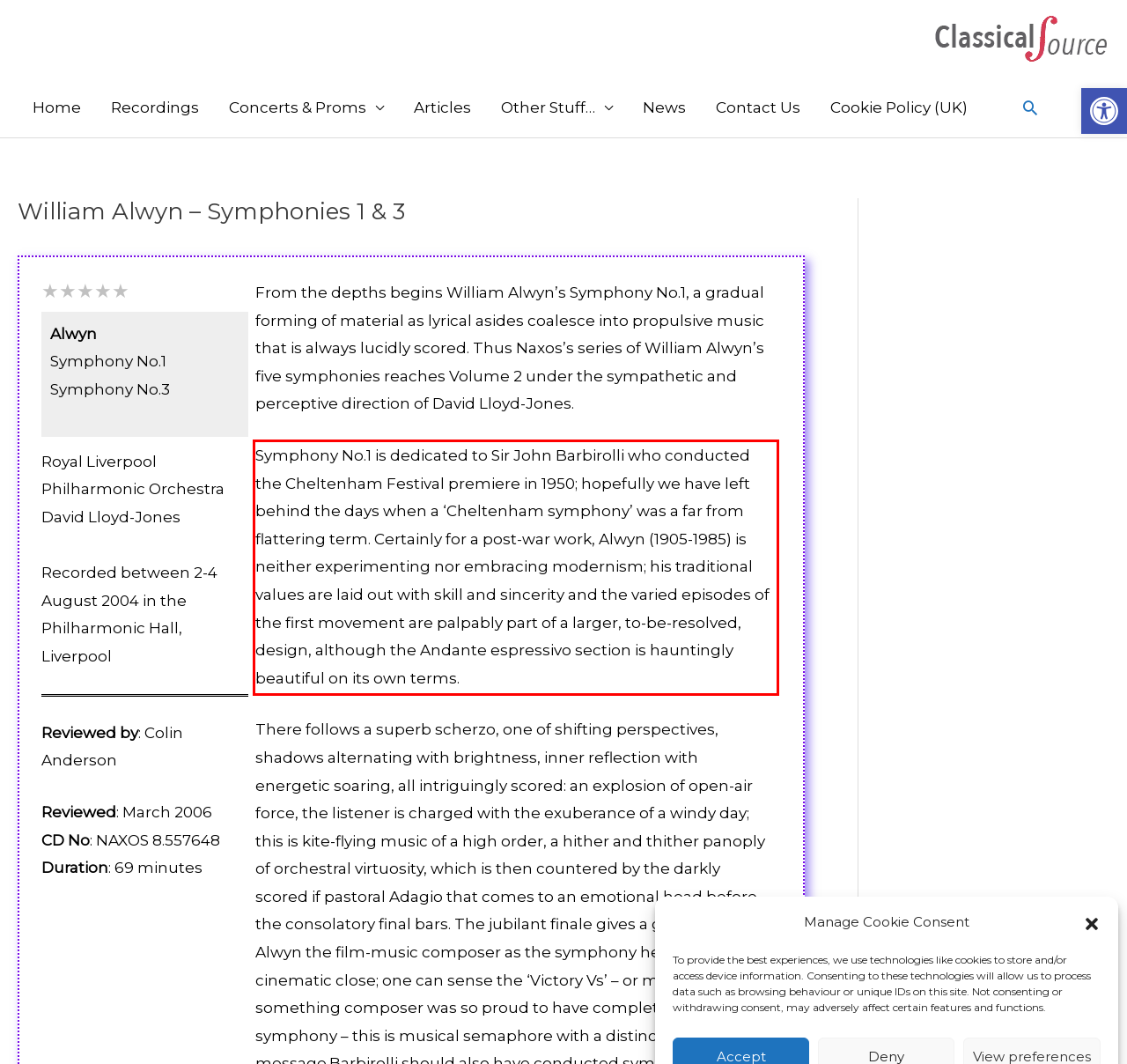You are provided with a screenshot of a webpage containing a red bounding box. Please extract the text enclosed by this red bounding box.

Symphony No.1 is dedicated to Sir John Barbirolli who conducted the Cheltenham Festival premiere in 1950; hopefully we have left behind the days when a ‘Cheltenham symphony’ was a far from flattering term. Certainly for a post-war work, Alwyn (1905-1985) is neither experimenting nor embracing modernism; his traditional values are laid out with skill and sincerity and the varied episodes of the first movement are palpably part of a larger, to-be-resolved, design, although the Andante espressivo section is hauntingly beautiful on its own terms.